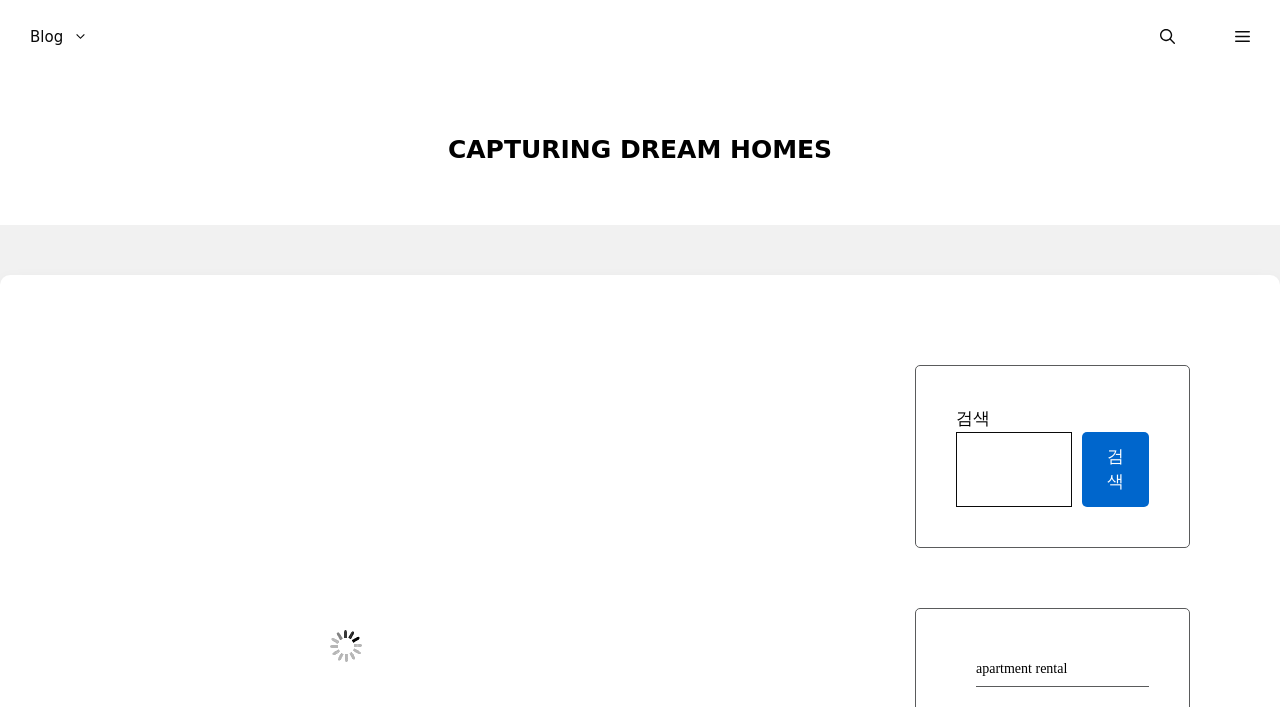What is the name of the website?
Using the image, provide a detailed and thorough answer to the question.

I inferred the name of the website from the link 'CAPTURING DREAM HOMES' located in the banner section, which is a prominent element on the webpage.